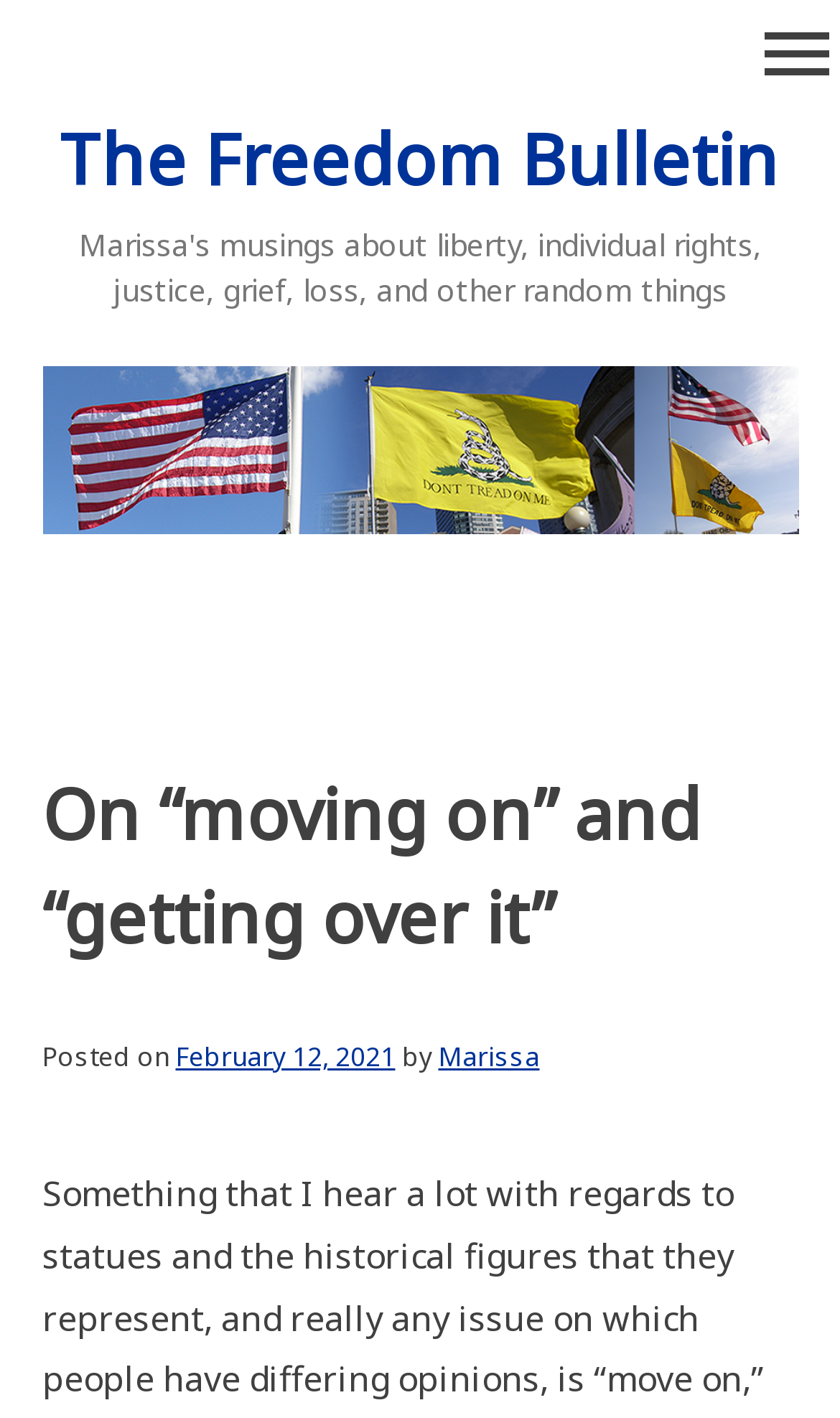Bounding box coordinates are to be given in the format (top-left x, top-left y, bottom-right x, bottom-right y). All values must be floating point numbers between 0 and 1. Provide the bounding box coordinate for the UI element described as: Marissa

[0.522, 0.732, 0.642, 0.758]